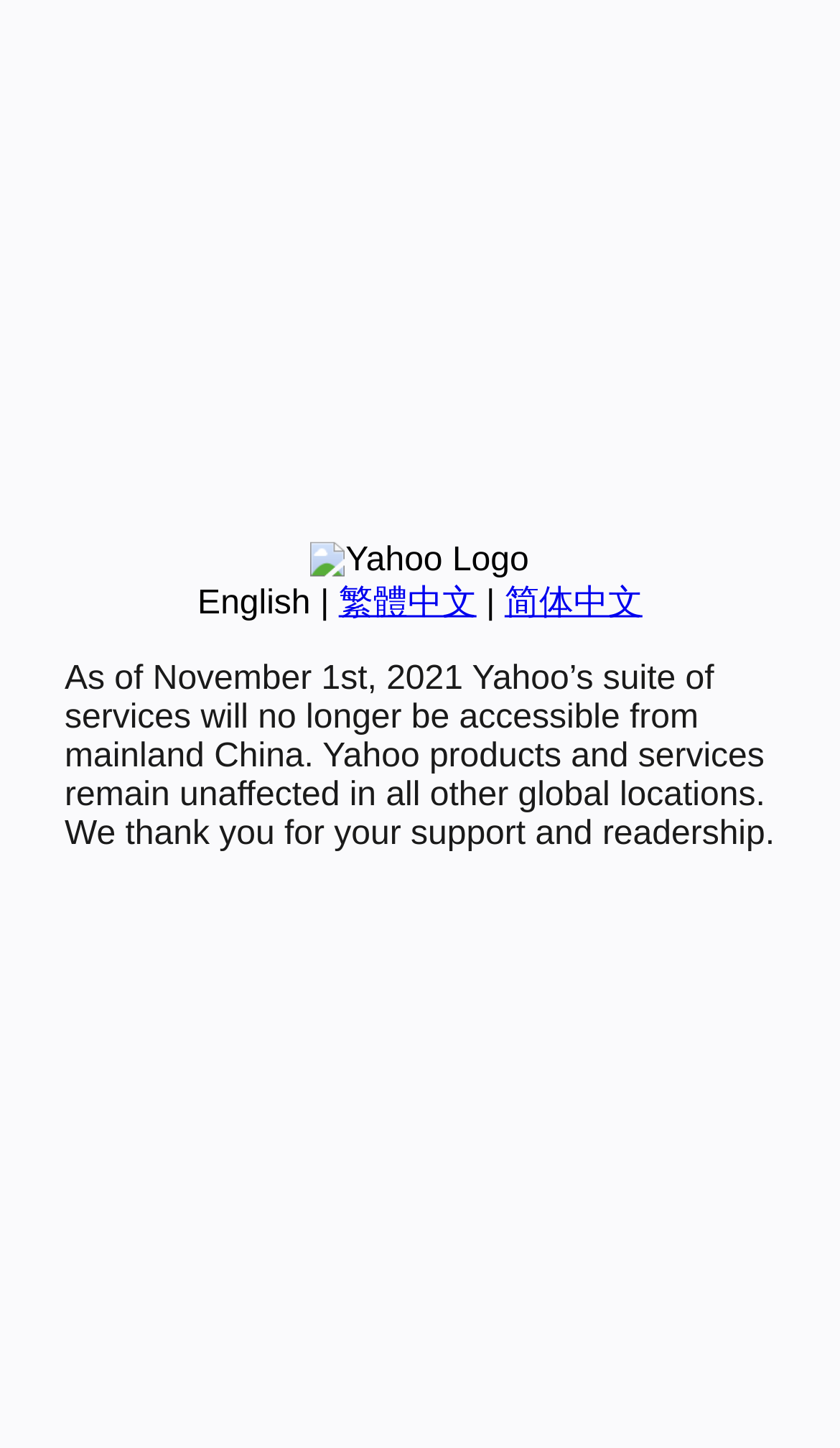Locate the bounding box coordinates of the UI element described by: "English". The bounding box coordinates should consist of four float numbers between 0 and 1, i.e., [left, top, right, bottom].

[0.235, 0.404, 0.37, 0.429]